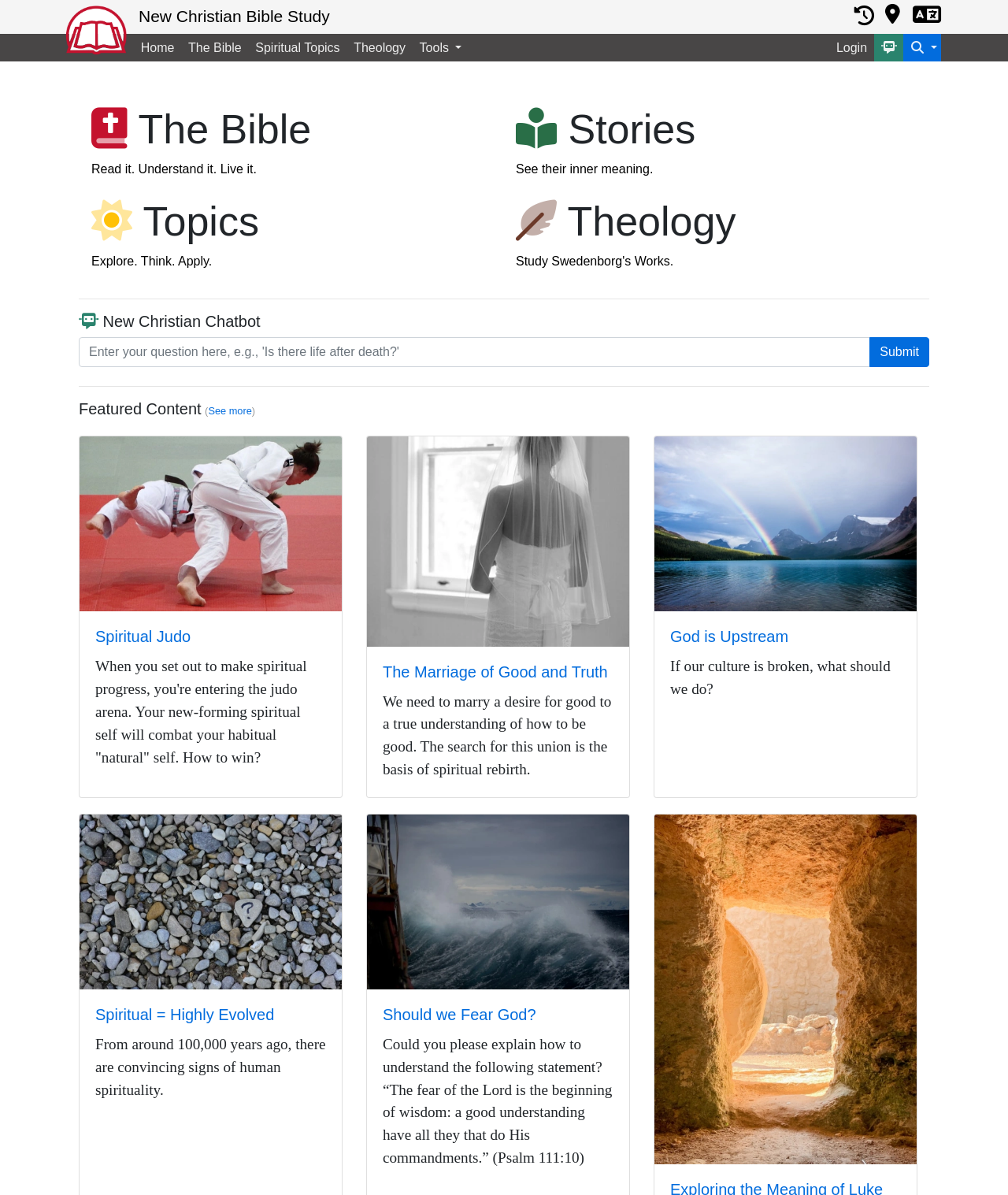How many main categories are there in the top navigation menu?
Please use the visual content to give a single word or phrase answer.

5